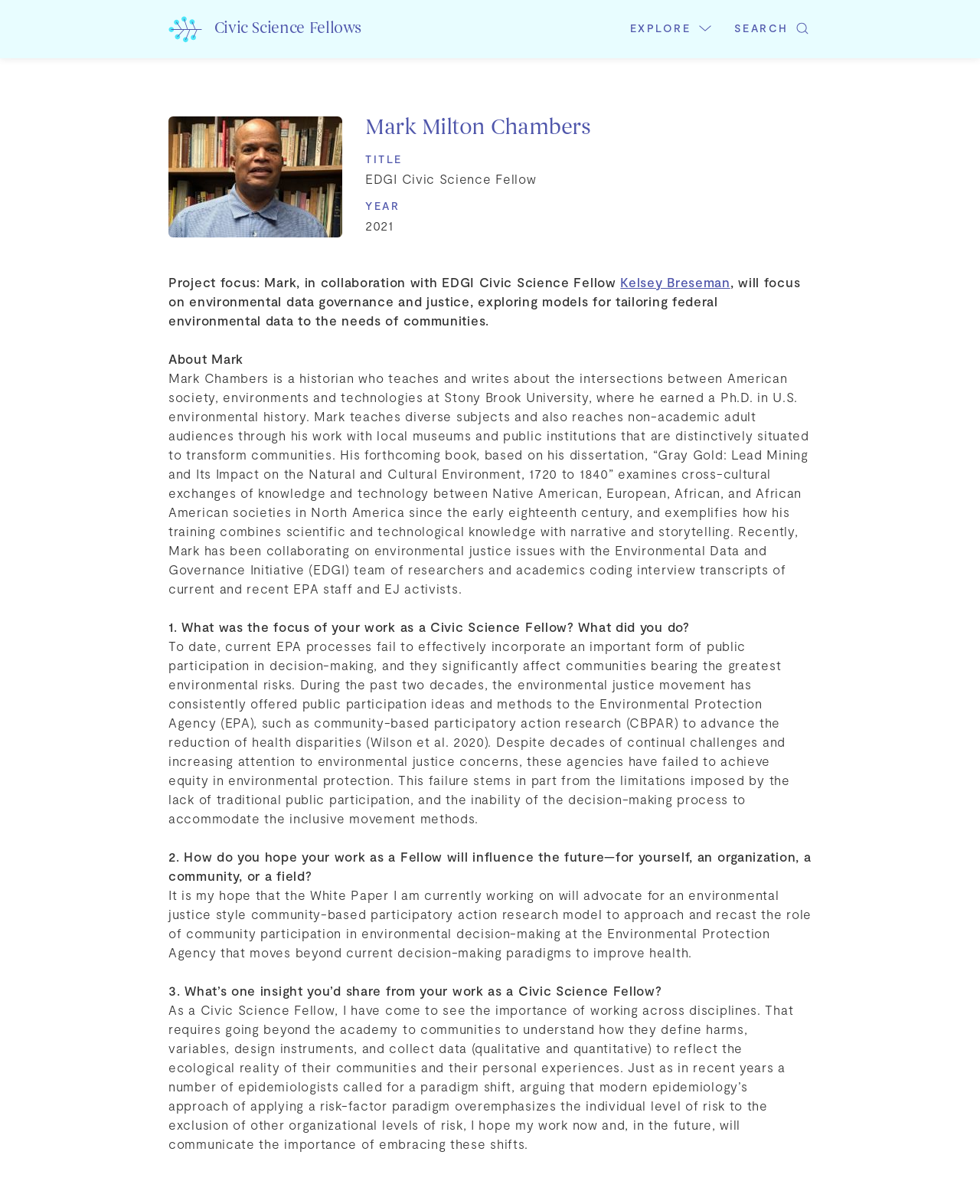What is the title of Mark's forthcoming book?
Provide a thorough and detailed answer to the question.

Mark's forthcoming book is based on his dissertation and is titled 'Gray Gold: Lead Mining and Its Impact on the Natural and Cultural Environment, 1720 to 1840', which examines cross-cultural exchanges of knowledge and technology between Native American, European, African, and African American societies in North America since the early eighteenth century.